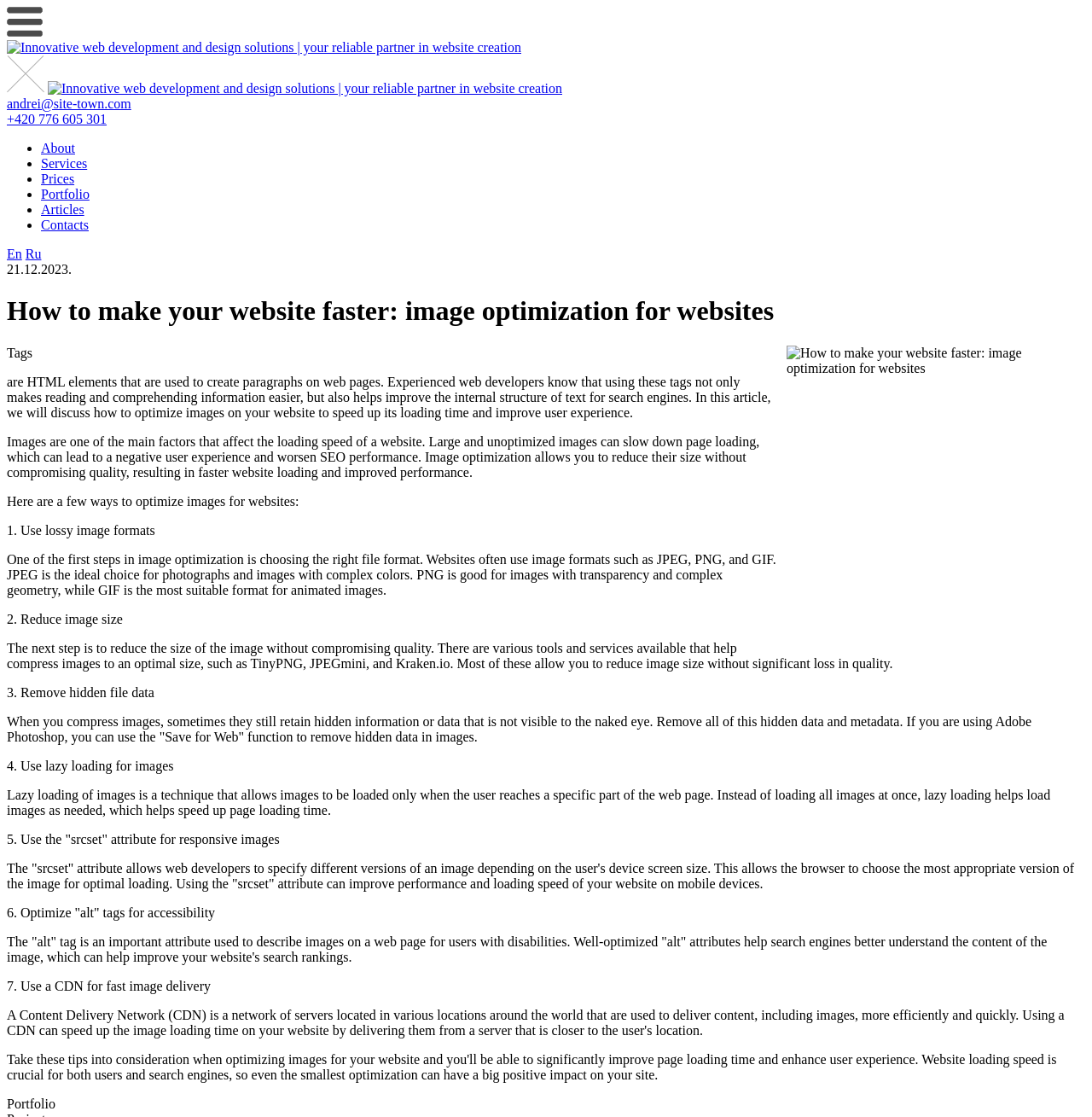Locate the bounding box for the described UI element: "Articles". Ensure the coordinates are four float numbers between 0 and 1, formatted as [left, top, right, bottom].

[0.038, 0.181, 0.077, 0.194]